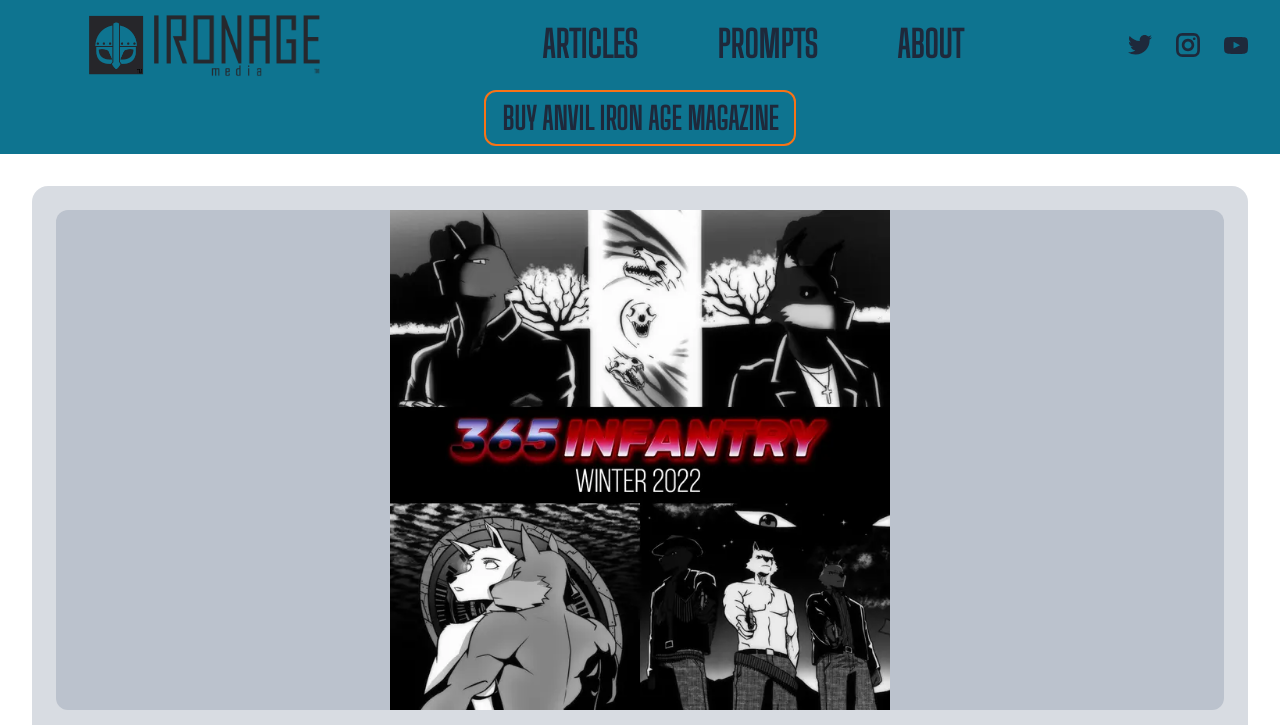Give a detailed account of the webpage's layout and content.

The webpage is titled "IAM - 365 Infantry #3 Debuts Electric Tales" and features a header section at the top with several links, including "ARTICLES", "PROMPTS", "ABOUT", and three links with accompanying images. The links are positioned horizontally, with "ARTICLES" on the left, "PROMPTS" in the middle, and "ABOUT" on the right, followed by the three image links.

Below the header section, there is a prominent call-to-action text "BUY ANVIL IRON AGE MAGAZINE" centered on the page. The text is relatively large and attention-grabbing, suggesting that it is a key element of the webpage.

The webpage appears to be focused on promoting a magazine or publication, with the title and header links suggesting a focus on storytelling and creative content. The call-to-action text reinforces this idea, encouraging visitors to purchase a magazine.